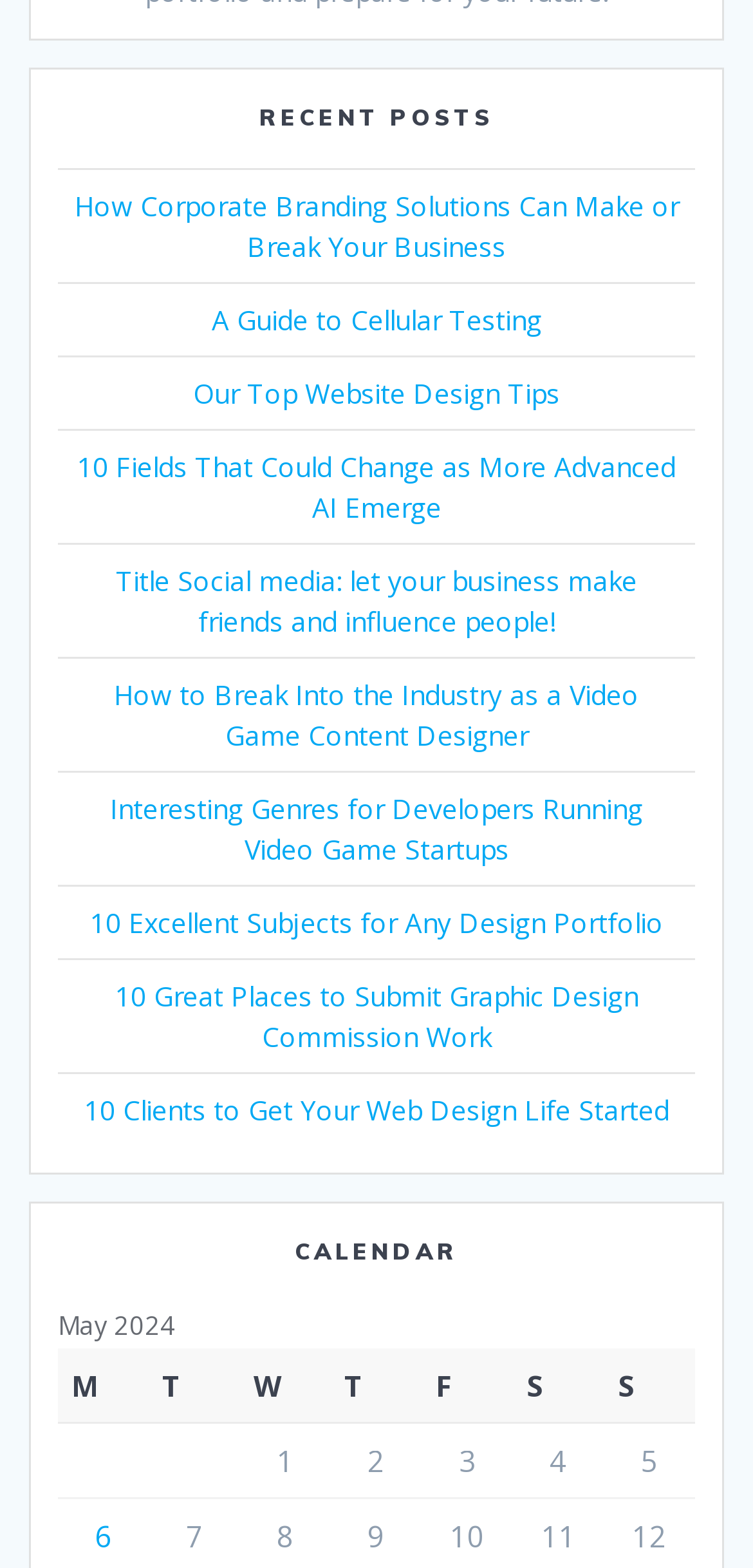Locate the bounding box coordinates of the element I should click to achieve the following instruction: "Check the calendar".

[0.077, 0.785, 0.923, 0.811]